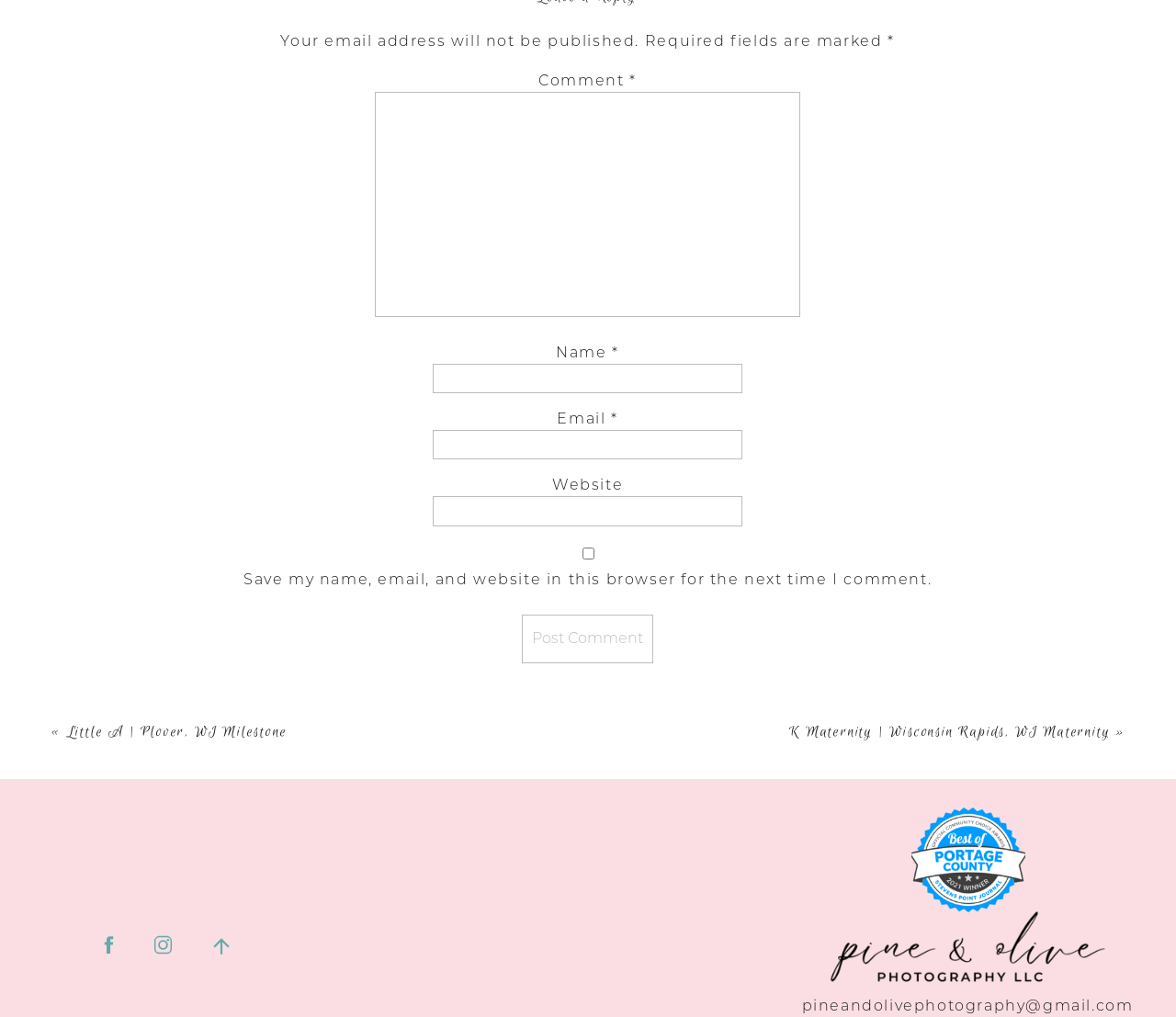Identify the bounding box coordinates of the section to be clicked to complete the task described by the following instruction: "Input your email". The coordinates should be four float numbers between 0 and 1, formatted as [left, top, right, bottom].

[0.368, 0.423, 0.631, 0.452]